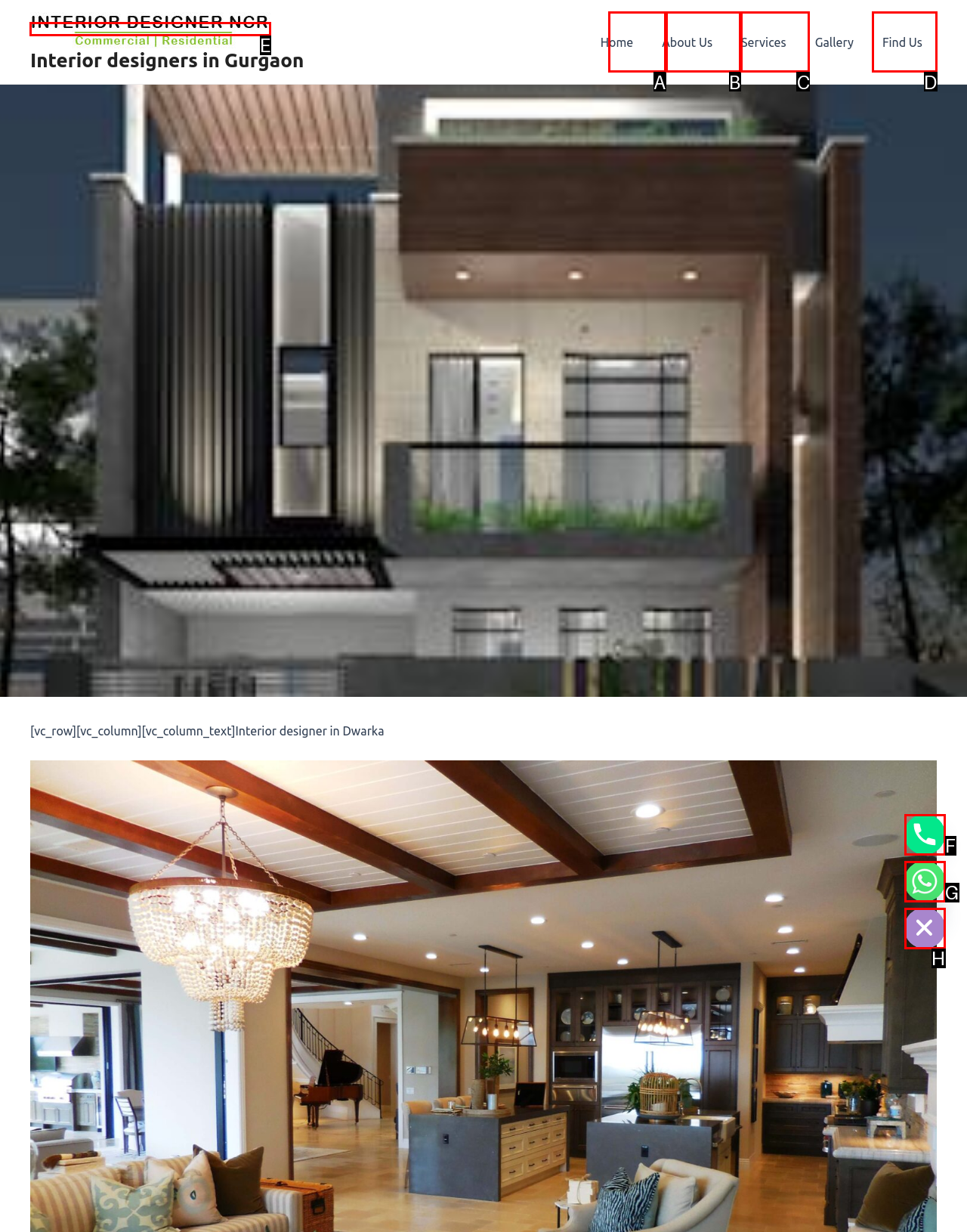Show which HTML element I need to click to perform this task: Click on Interior Designer in Gurgaon link Answer with the letter of the correct choice.

E